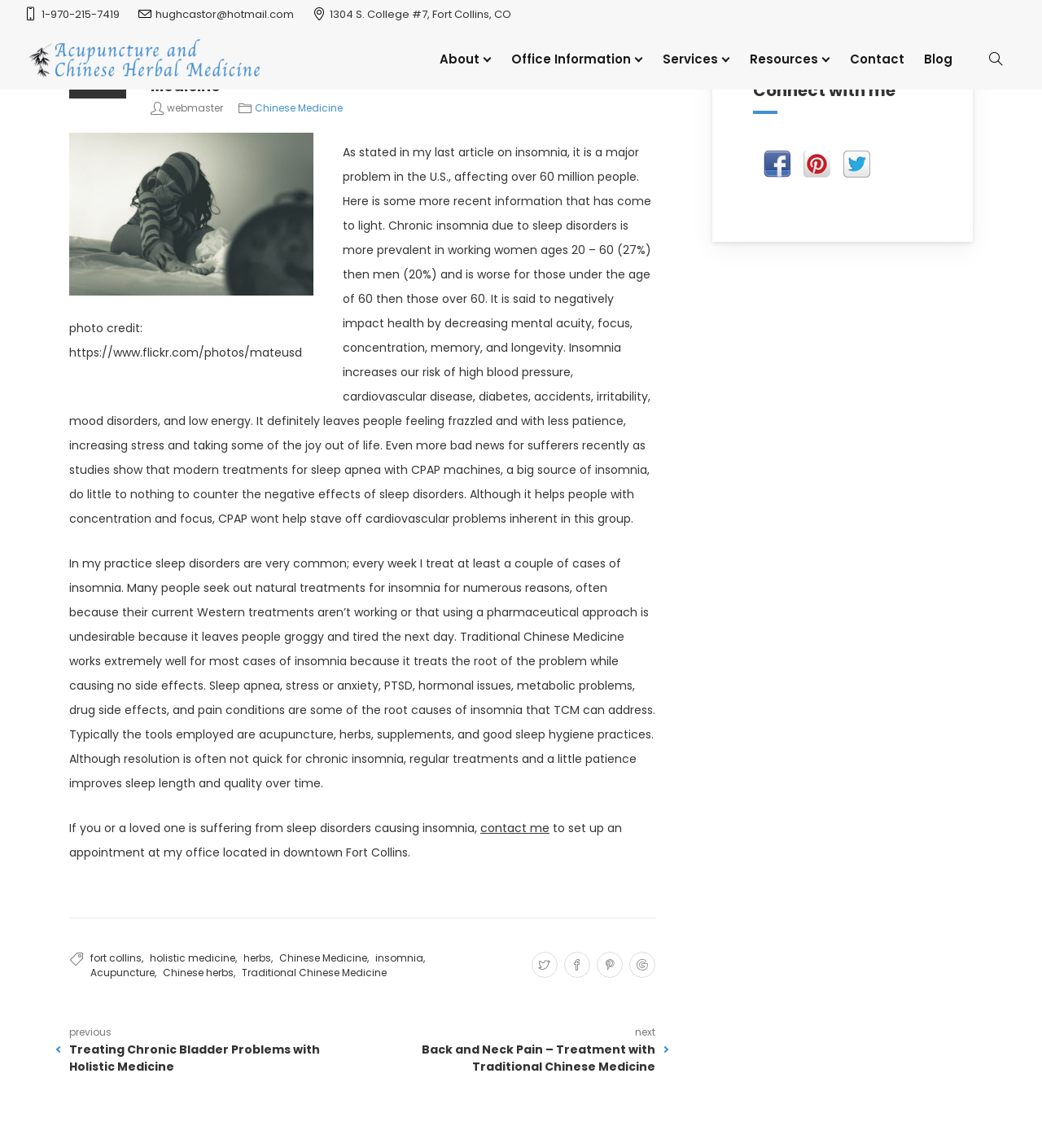Show the bounding box coordinates of the element that should be clicked to complete the task: "read about treating chronic bladder problems".

[0.066, 0.907, 0.307, 0.936]